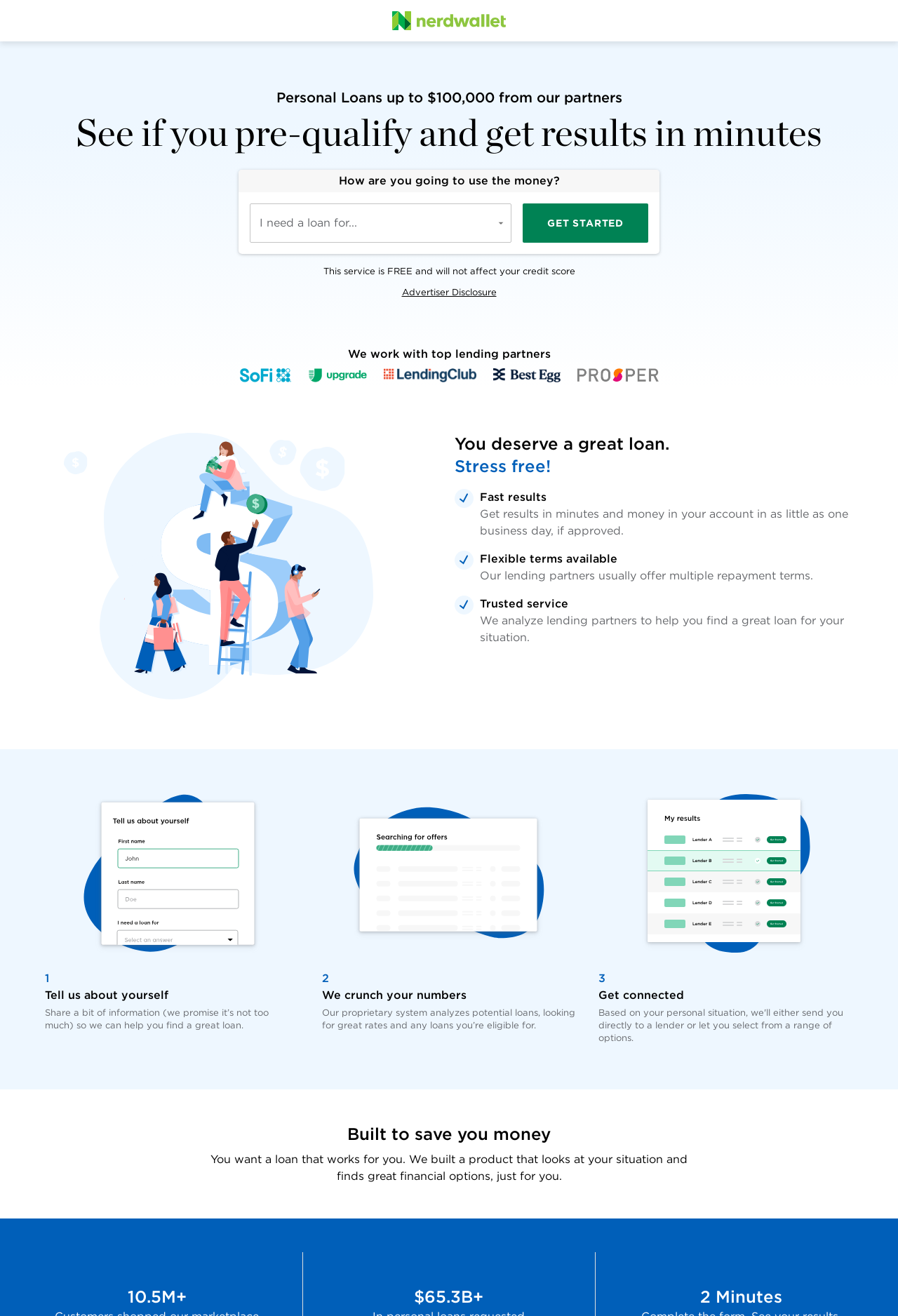How long does it take to get results?
Kindly offer a detailed explanation using the data available in the image.

The webpage mentions 'Get results in minutes and money in your account in as little as one business day, if approved.' which implies that it takes only minutes to get results.